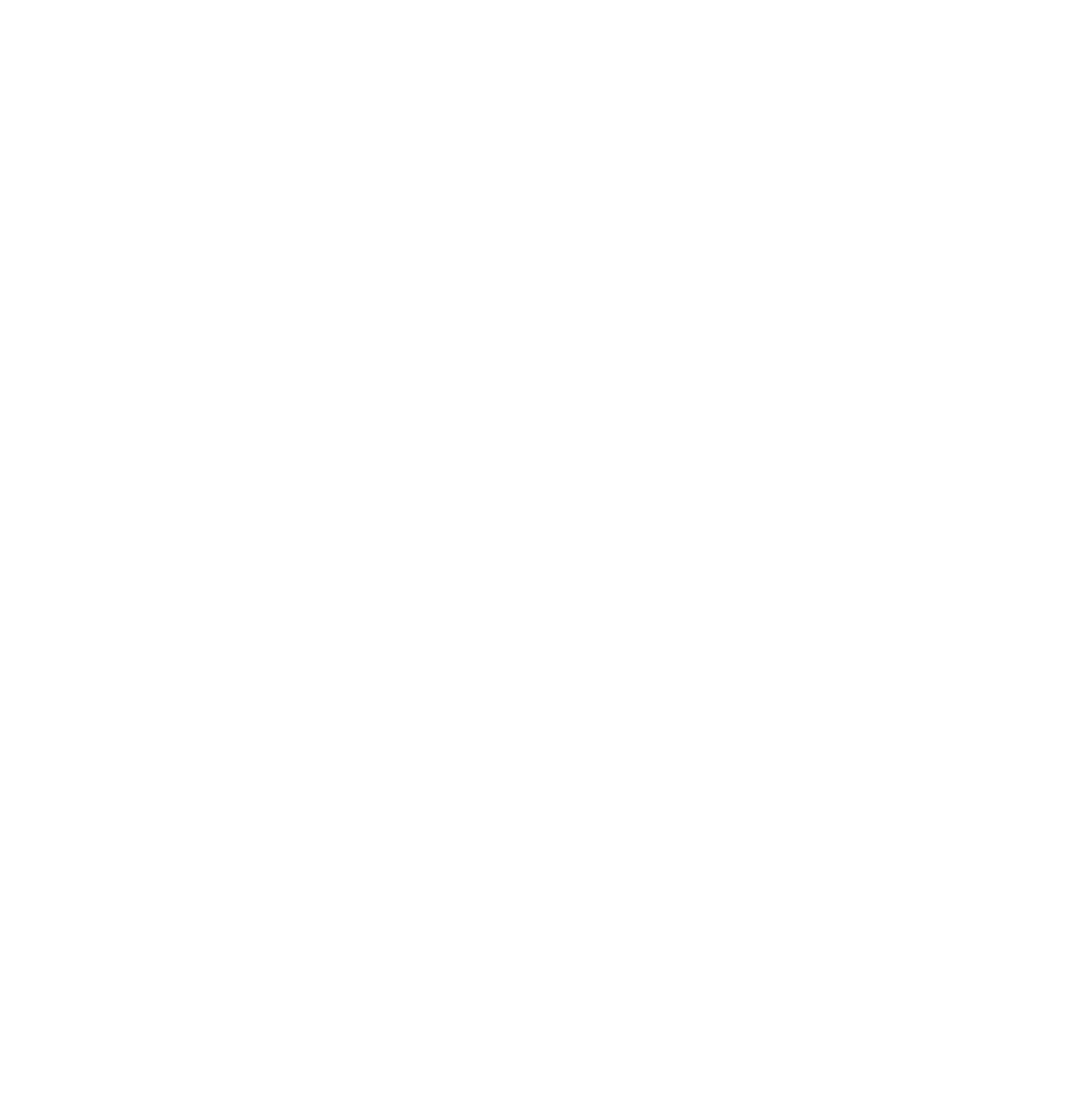Locate the bounding box coordinates of the area that needs to be clicked to fulfill the following instruction: "Click the Send message button". The coordinates should be in the format of four float numbers between 0 and 1, namely [left, top, right, bottom].

[0.561, 0.301, 0.752, 0.337]